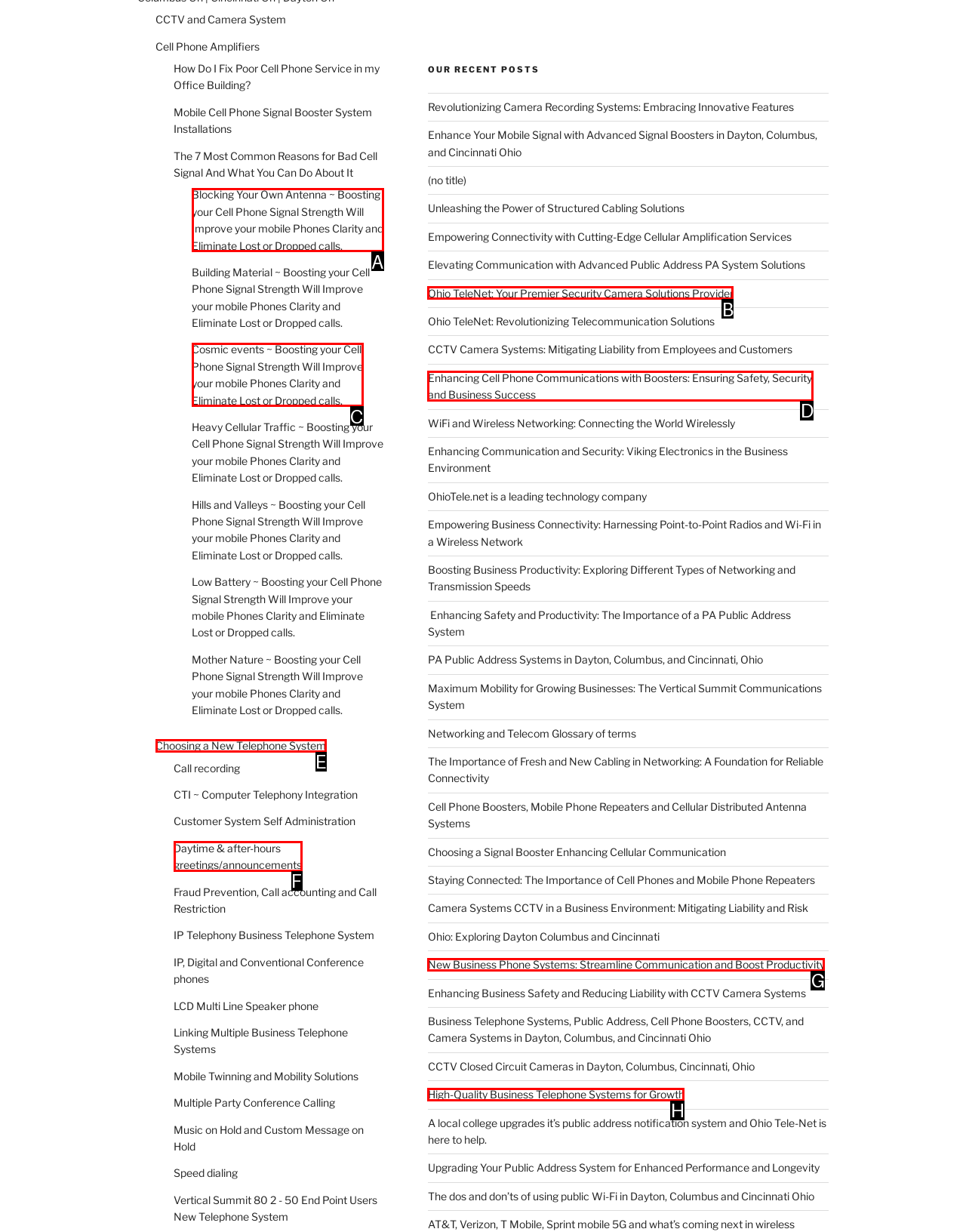From the given choices, determine which HTML element aligns with the description: Daytime & after-hours greetings/announcements Respond with the letter of the appropriate option.

F